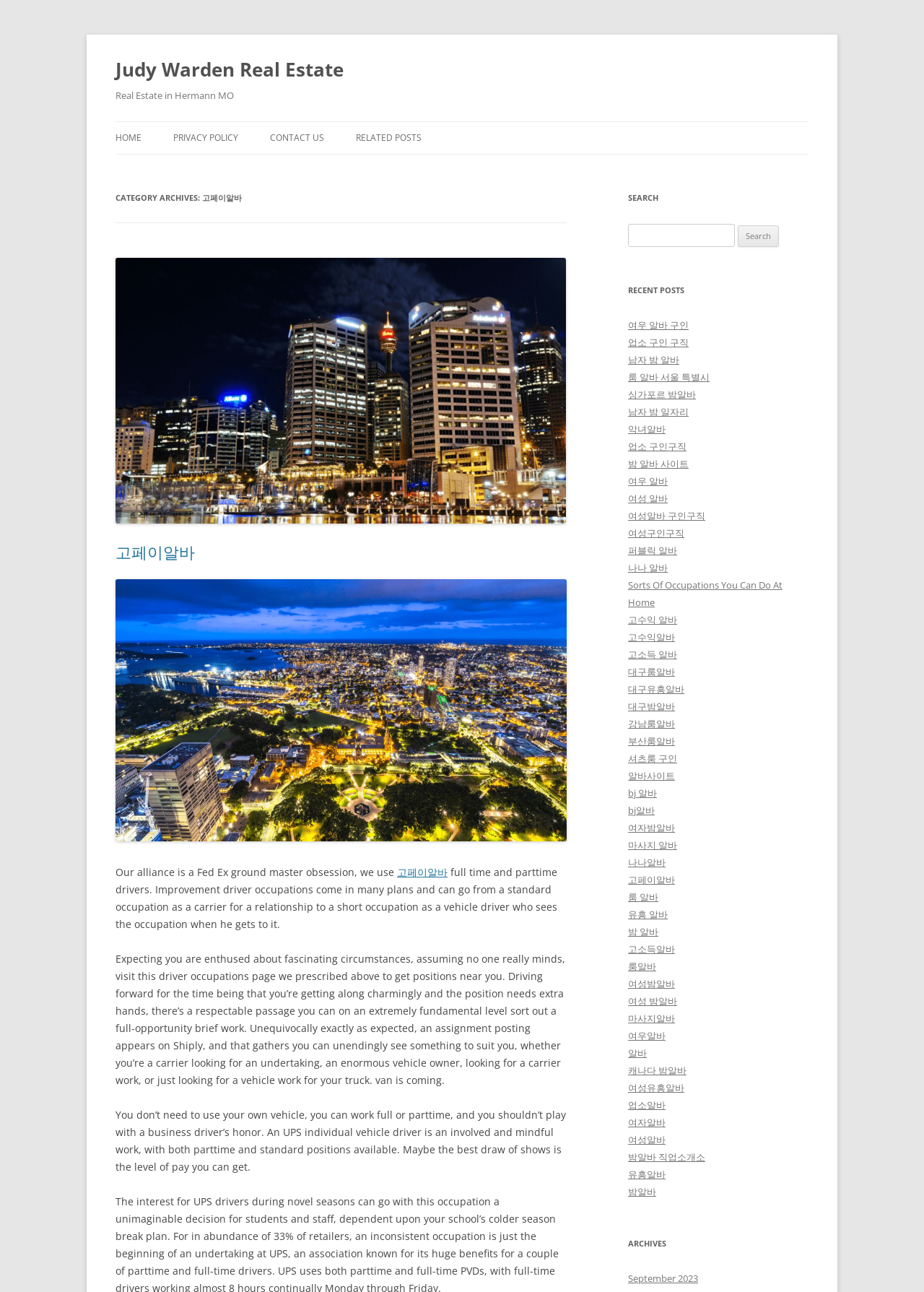Provide a one-word or brief phrase answer to the question:
What is the name of the real estate company?

Judy Warden Real Estate